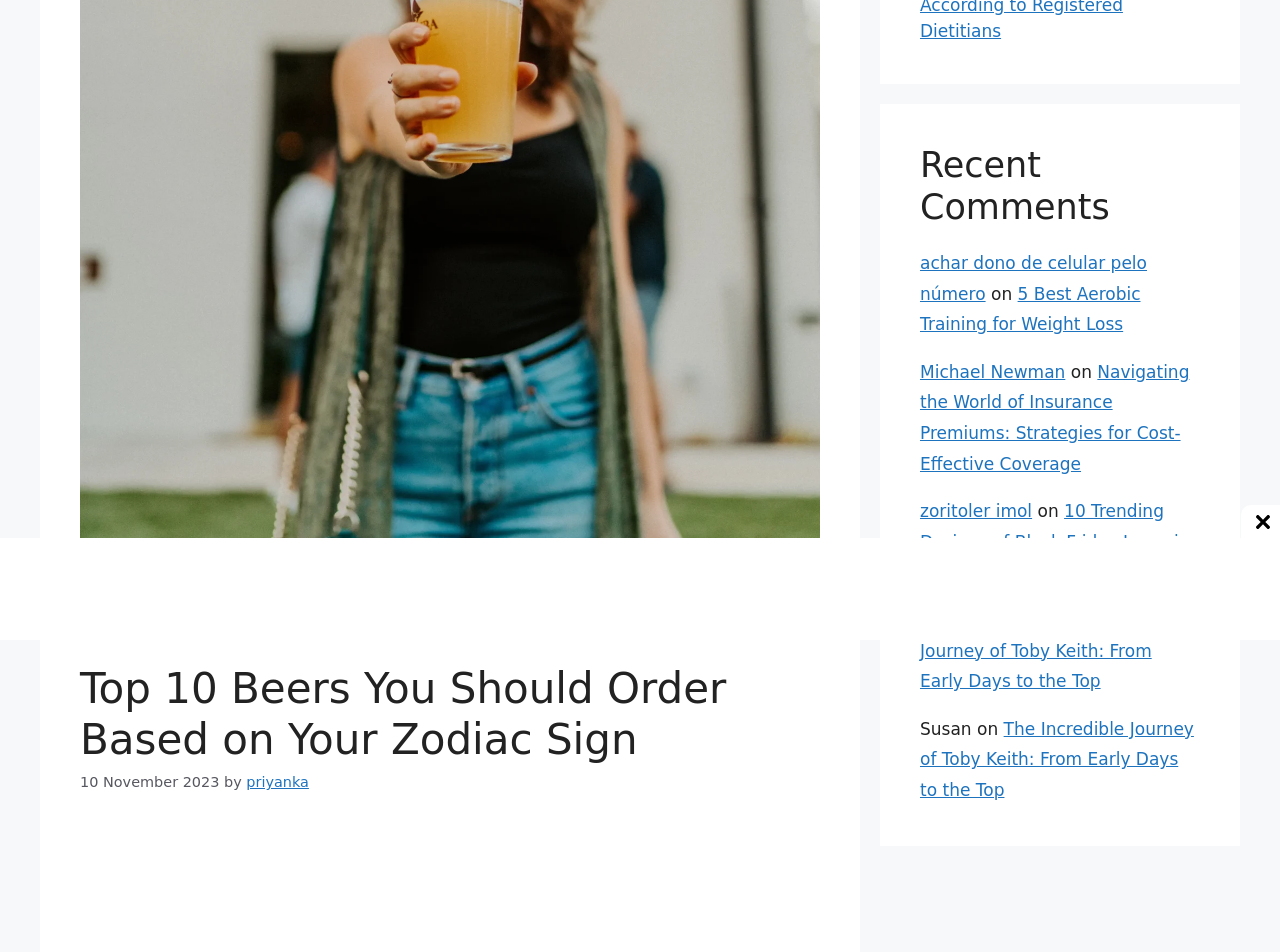Determine the bounding box of the UI element mentioned here: "zoritoler imol". The coordinates must be in the format [left, top, right, bottom] with values ranging from 0 to 1.

[0.719, 0.526, 0.806, 0.547]